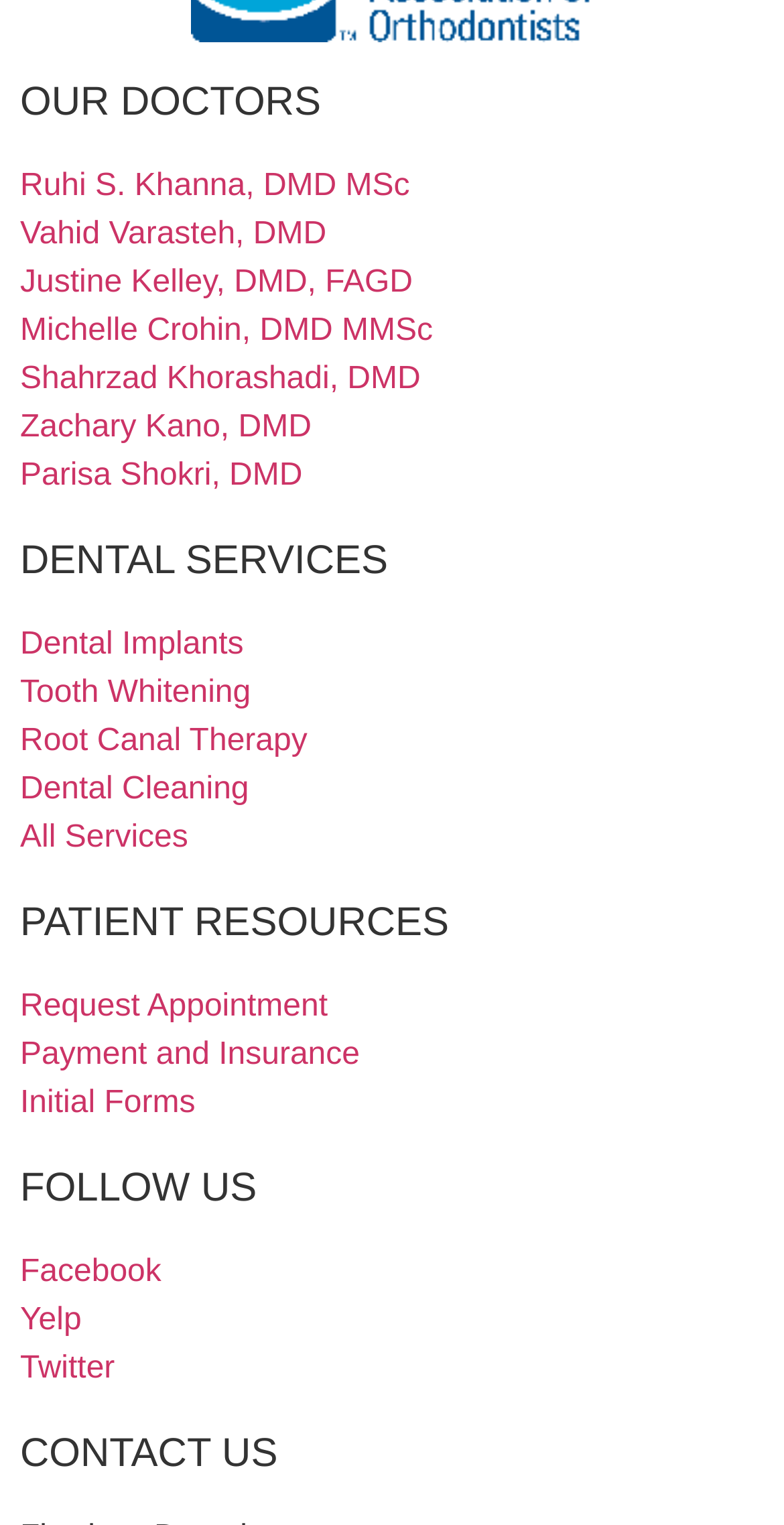Please identify the coordinates of the bounding box for the clickable region that will accomplish this instruction: "Follow on Facebook".

[0.026, 0.823, 0.206, 0.846]